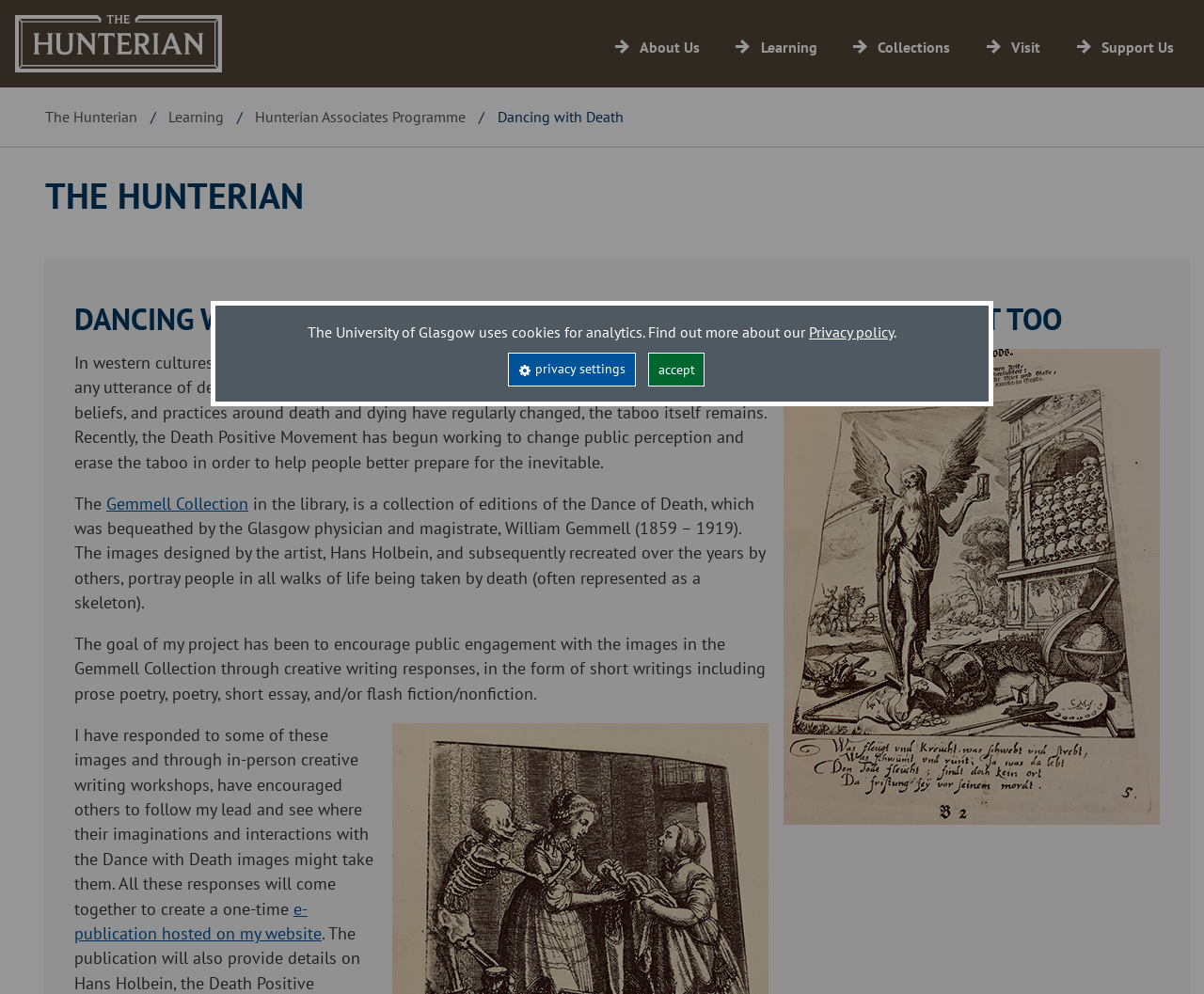What is the format of the final output of the project?
Give a one-word or short phrase answer based on the image.

E-publication